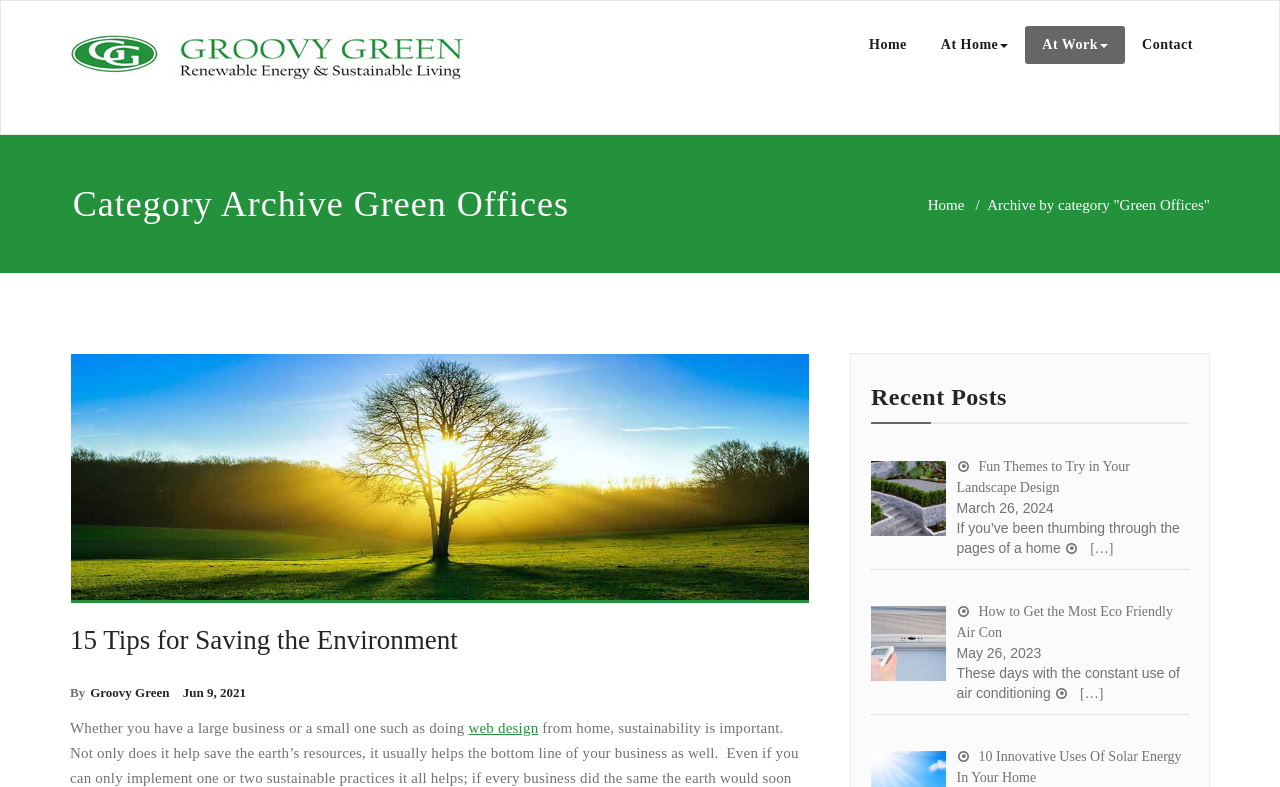What is the topic of the article '15 Tips for Saving the Environment'?
Please provide a single word or phrase in response based on the screenshot.

Saving the Environment